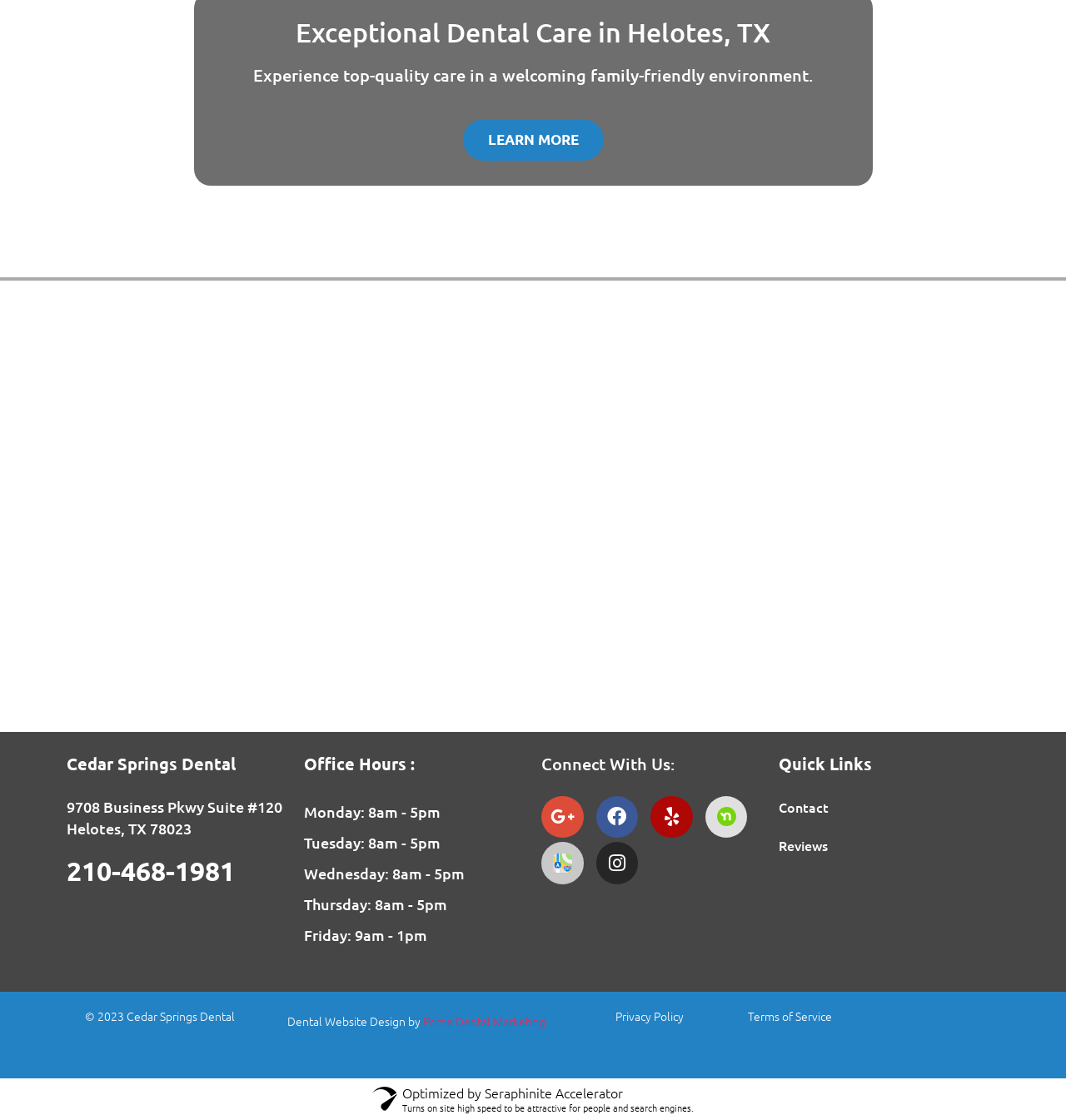Locate the bounding box coordinates of the element that needs to be clicked to carry out the instruction: "Visit the Facebook page". The coordinates should be given as four float numbers ranging from 0 to 1, i.e., [left, top, right, bottom].

[0.559, 0.71, 0.599, 0.748]